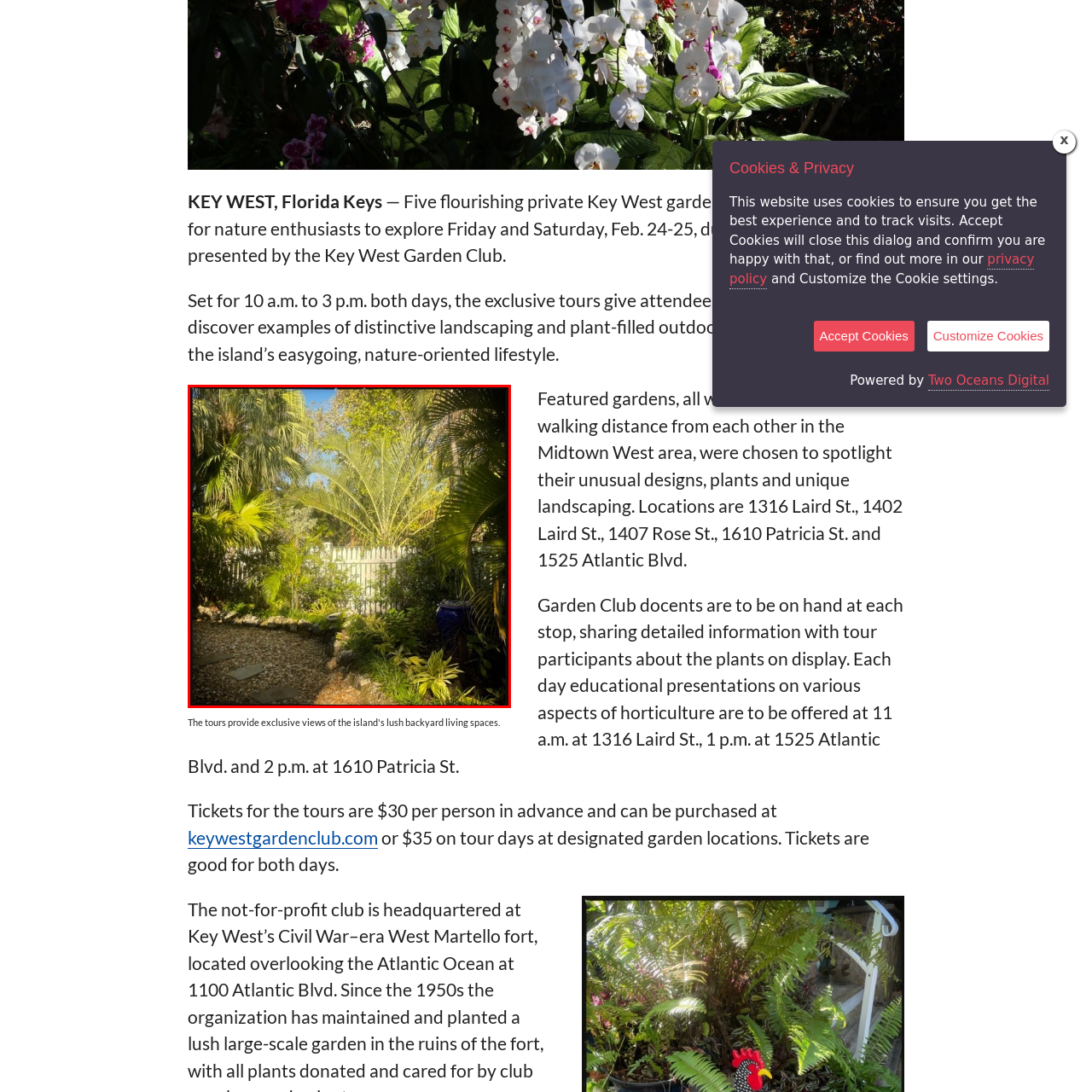Look closely at the part of the image inside the red bounding box, then respond in a word or phrase: What type of trees are towering overhead?

Palm trees